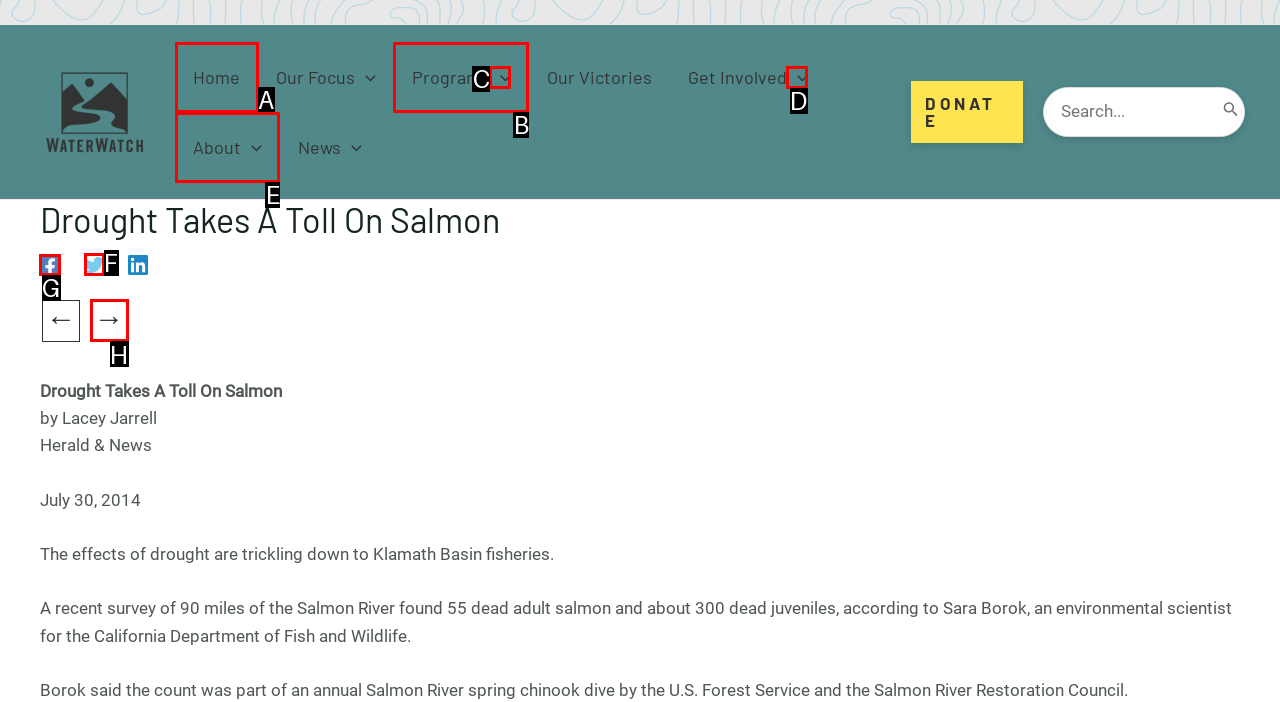Identify the letter of the option to click in order to Share on Facebook. Answer with the letter directly.

G